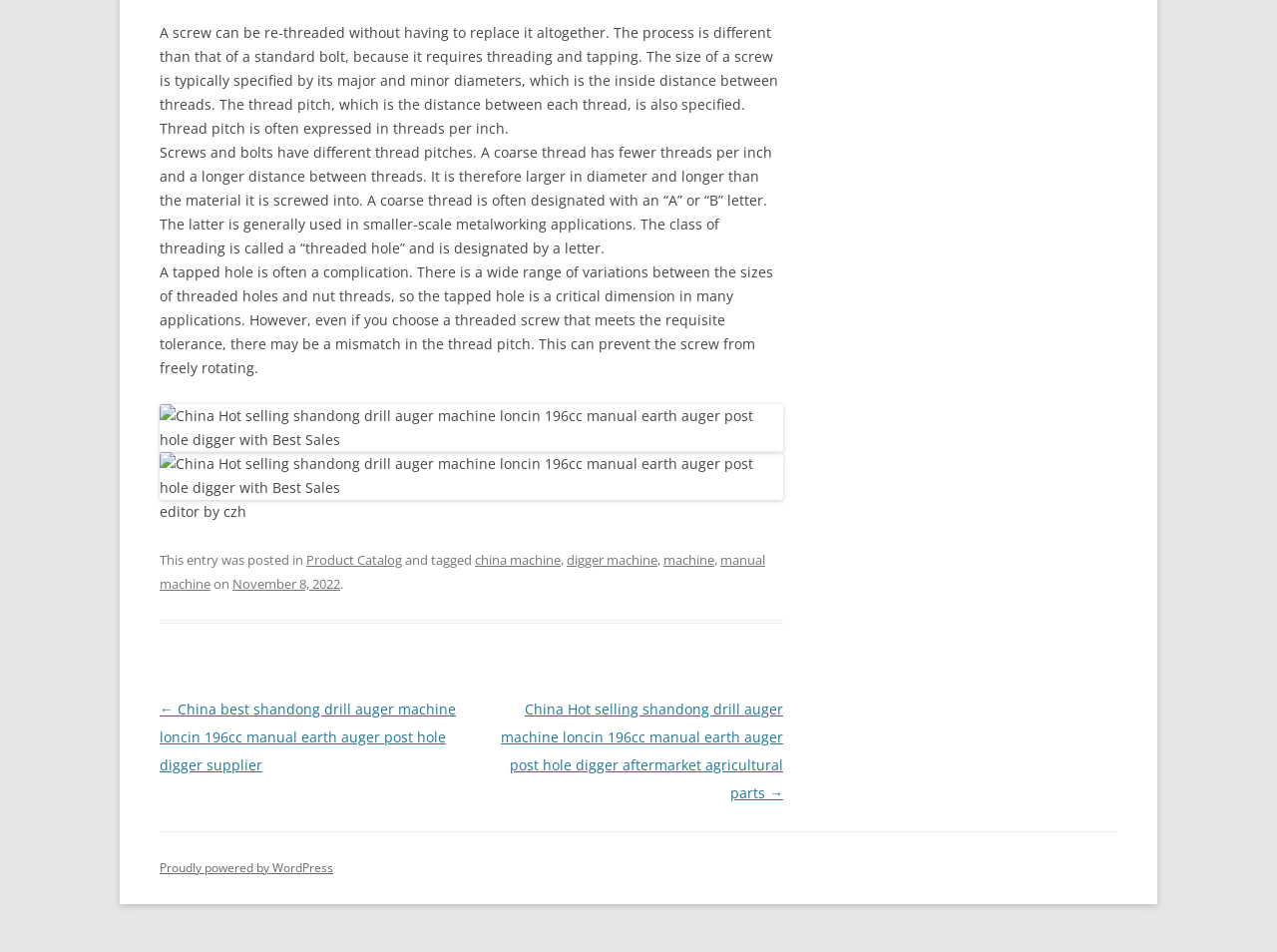Please identify the coordinates of the bounding box for the clickable region that will accomplish this instruction: "Click the link 'Product Catalog'".

[0.24, 0.578, 0.315, 0.597]